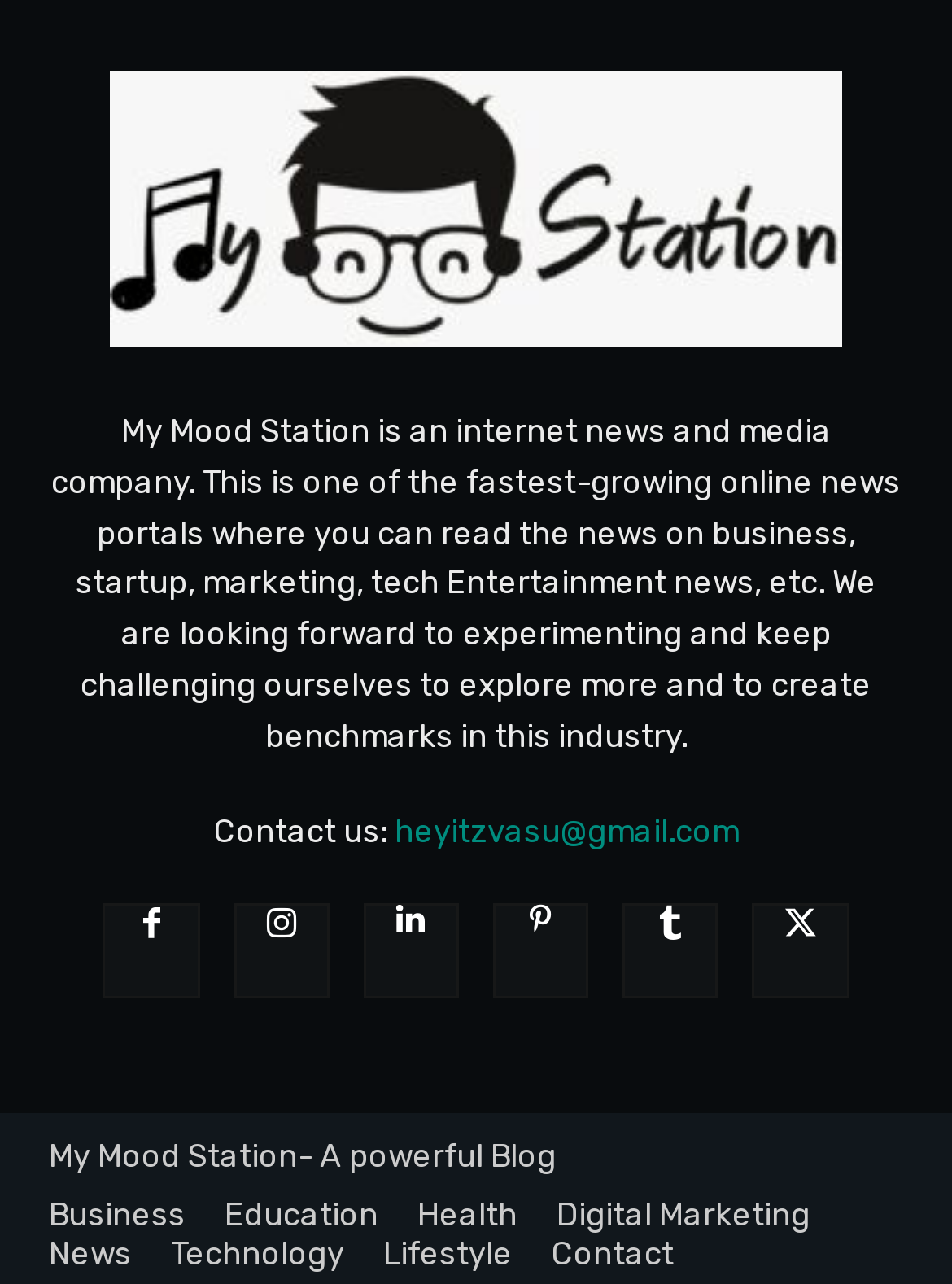Please identify the bounding box coordinates of the clickable area that will fulfill the following instruction: "View business news". The coordinates should be in the format of four float numbers between 0 and 1, i.e., [left, top, right, bottom].

[0.051, 0.932, 0.195, 0.961]